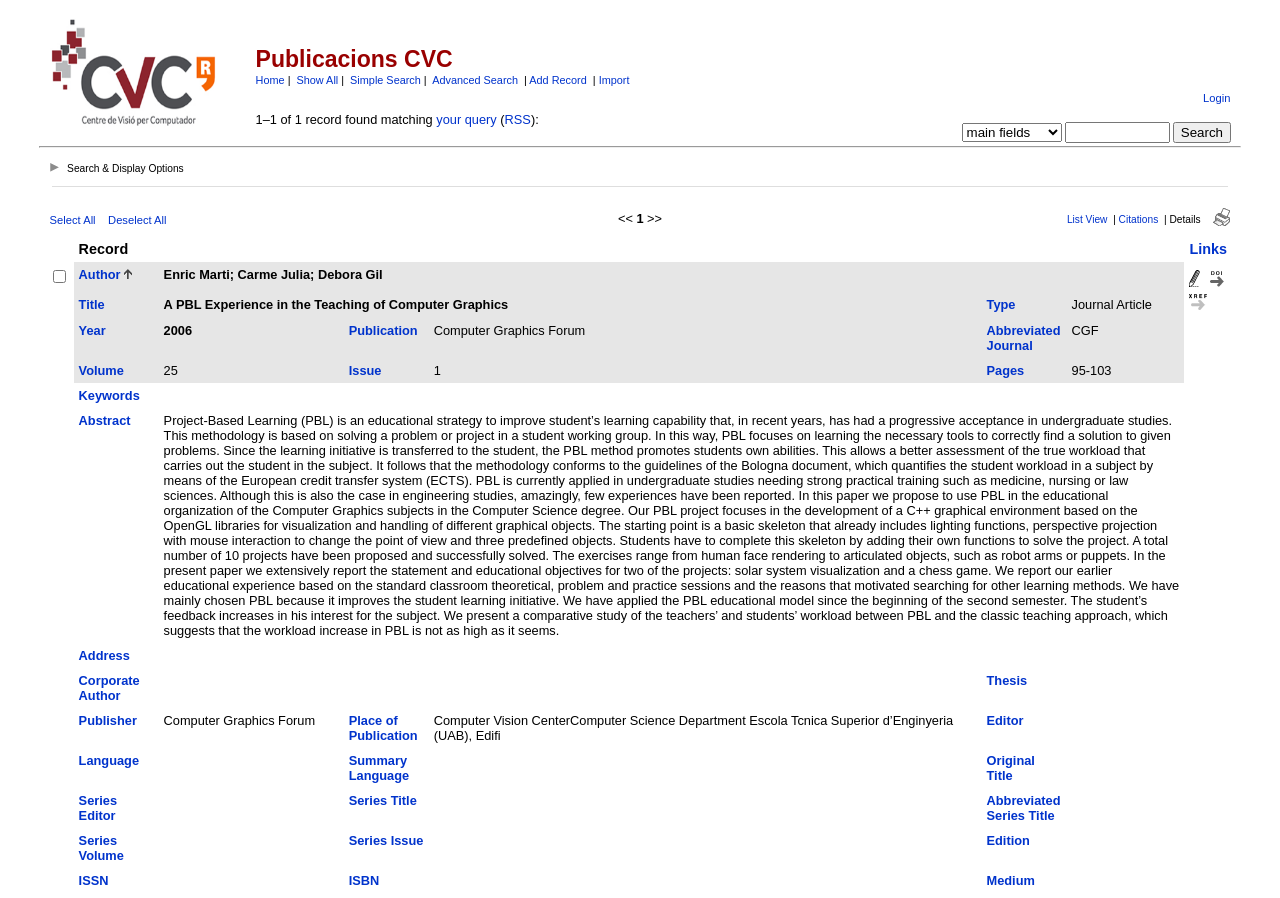Provide the bounding box coordinates of the HTML element this sentence describes: "Medium".

[0.771, 0.972, 0.808, 0.989]